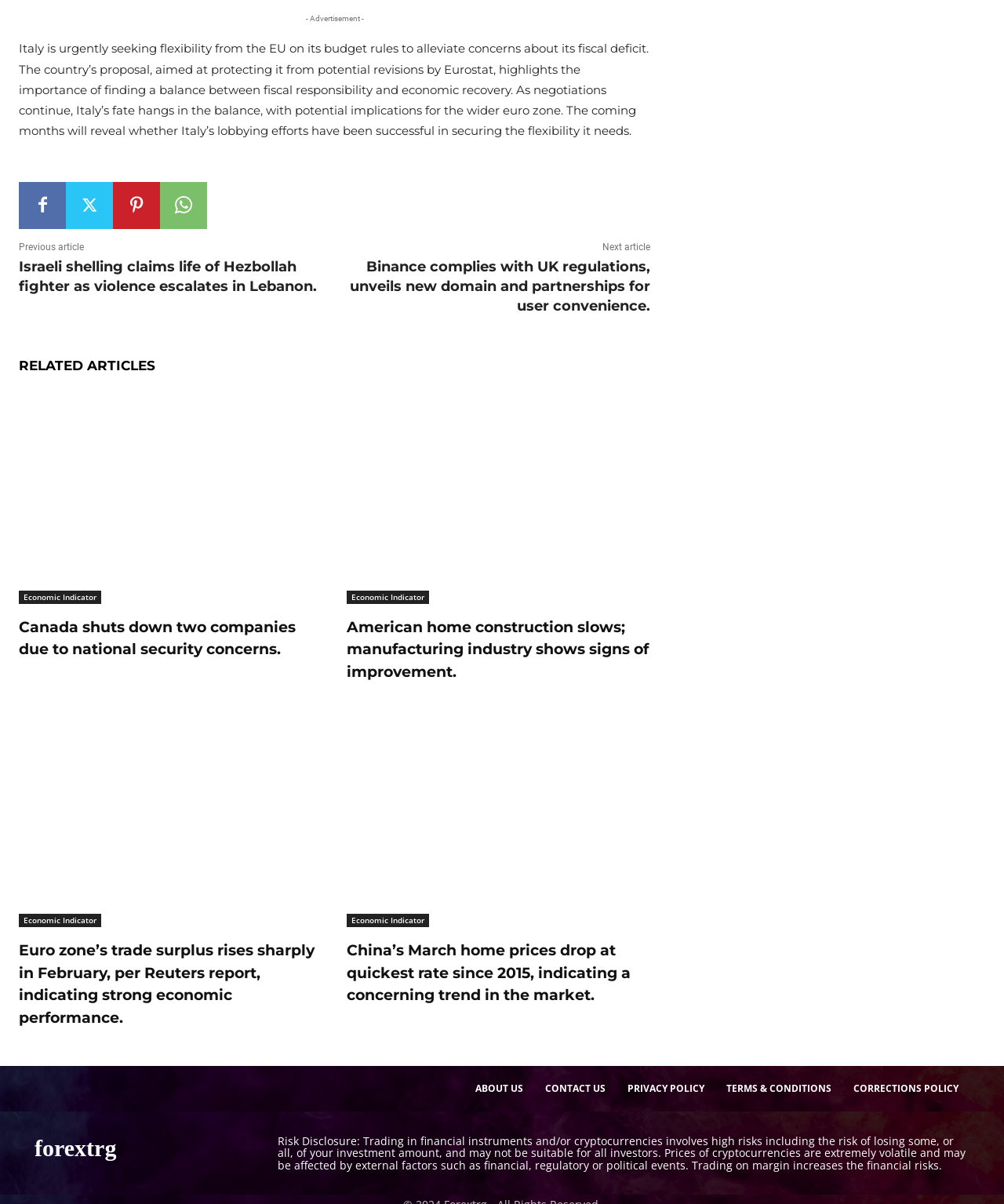Using the information in the image, could you please answer the following question in detail:
What is the topic of the article?

The topic of the article can be determined by reading the static text element with ID 431, which mentions Italy's proposal to the EU on its budget rules and the importance of finding a balance between fiscal responsibility and economic recovery.